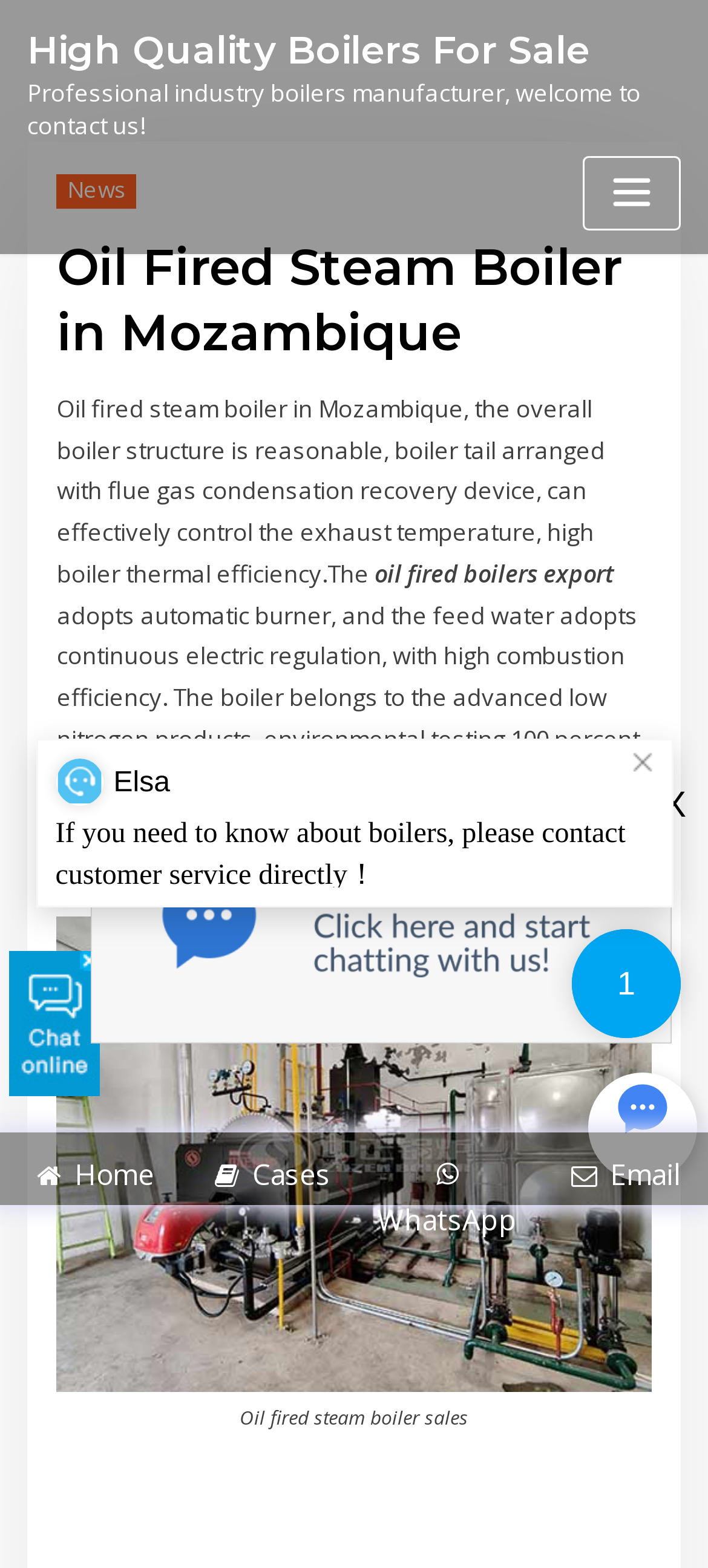Explain the webpage in detail, including its primary components.

The webpage is about oil fired steam boilers in Mozambique, with a focus on high-quality boilers for sale. At the top, there is a heading that reads "High Quality Boilers For Sale" with a link to the same title. Below this, there is a static text that welcomes users to contact the professional industry boilers manufacturer.

To the right of the welcome message, there is a toggle navigation button that is not expanded. When expanded, it reveals a menu with links to "News" and other sections. Below the navigation button, there is a header with the title "Oil Fired Steam Boiler in Mozambique", which is followed by a detailed description of the boiler's features, including its structure, flue gas condensation recovery device, and high thermal efficiency.

The description is divided into three paragraphs, with the first paragraph providing an overview of the boiler's features. The second paragraph mentions the boiler's automatic burner and feed water regulation system, as well as its environmental testing results. The third paragraph is empty, with only a non-breaking space character.

Below the description, there is an image of an oil fired steam boiler, with a caption attached. The image takes up most of the width of the page.

At the bottom of the page, there are links to "Home", "Cases", "WhatsApp", and "Email", which are evenly spaced across the page. To the right of these links, there is a button with an image, but no text. Above the links, there is an iframe that takes up the full width of the page.

In the top-right corner, there are two links, one with an "X" symbol and another with no text.